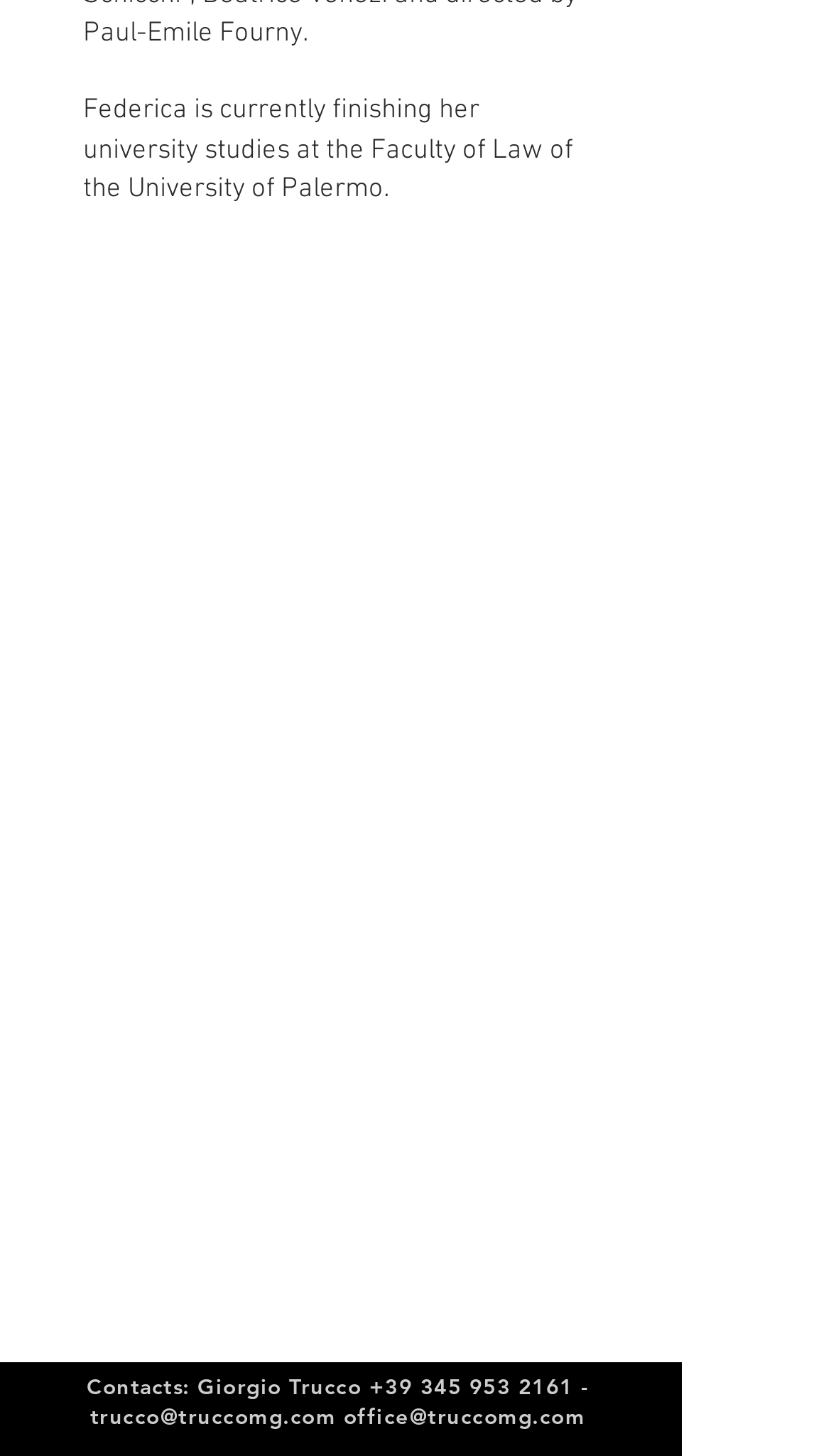How many email addresses are provided in the Contacts section?
Using the image as a reference, give a one-word or short phrase answer.

2